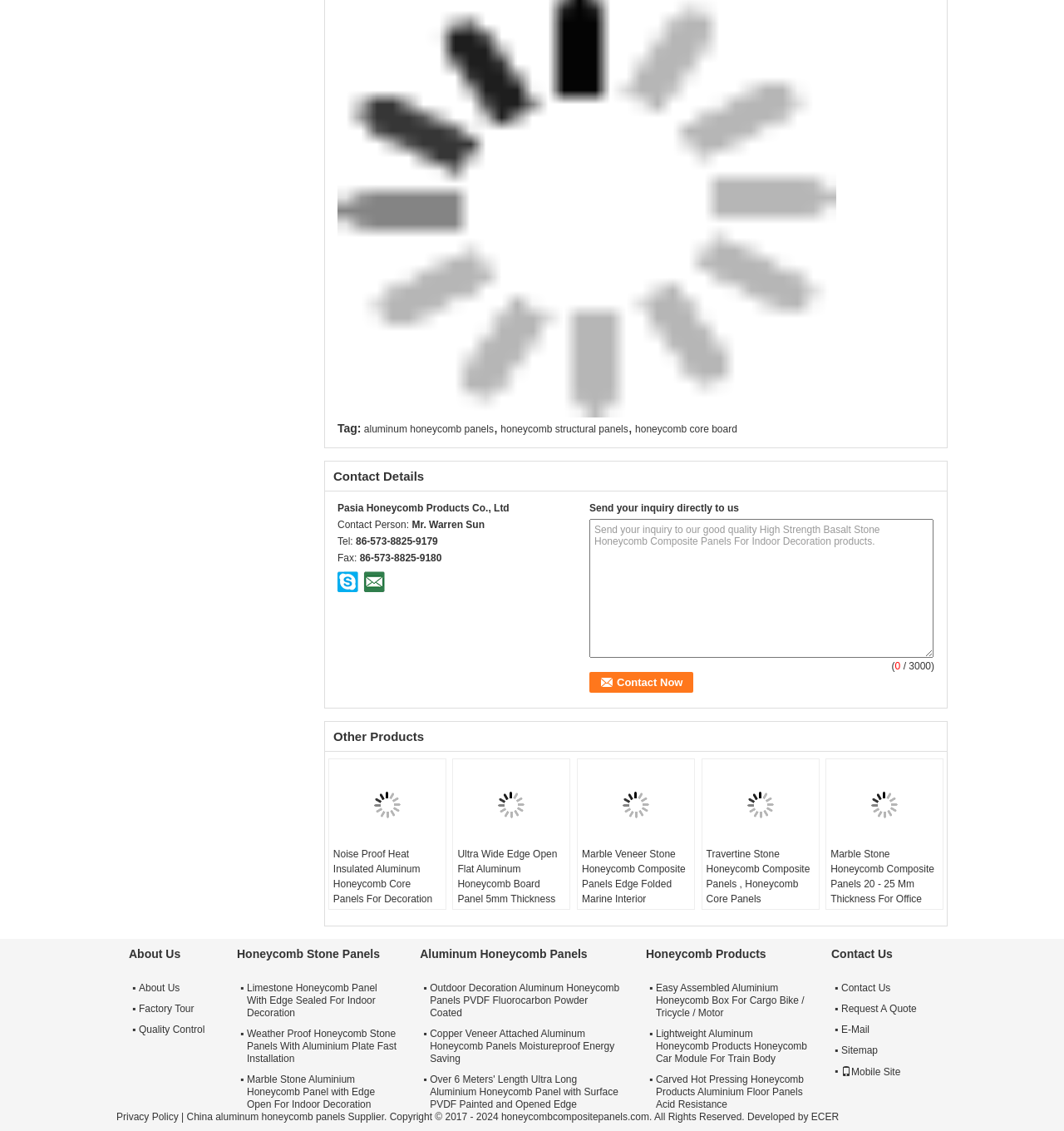Specify the bounding box coordinates of the area that needs to be clicked to achieve the following instruction: "View the details of 'aluminum honeycomb panels'".

[0.342, 0.374, 0.464, 0.385]